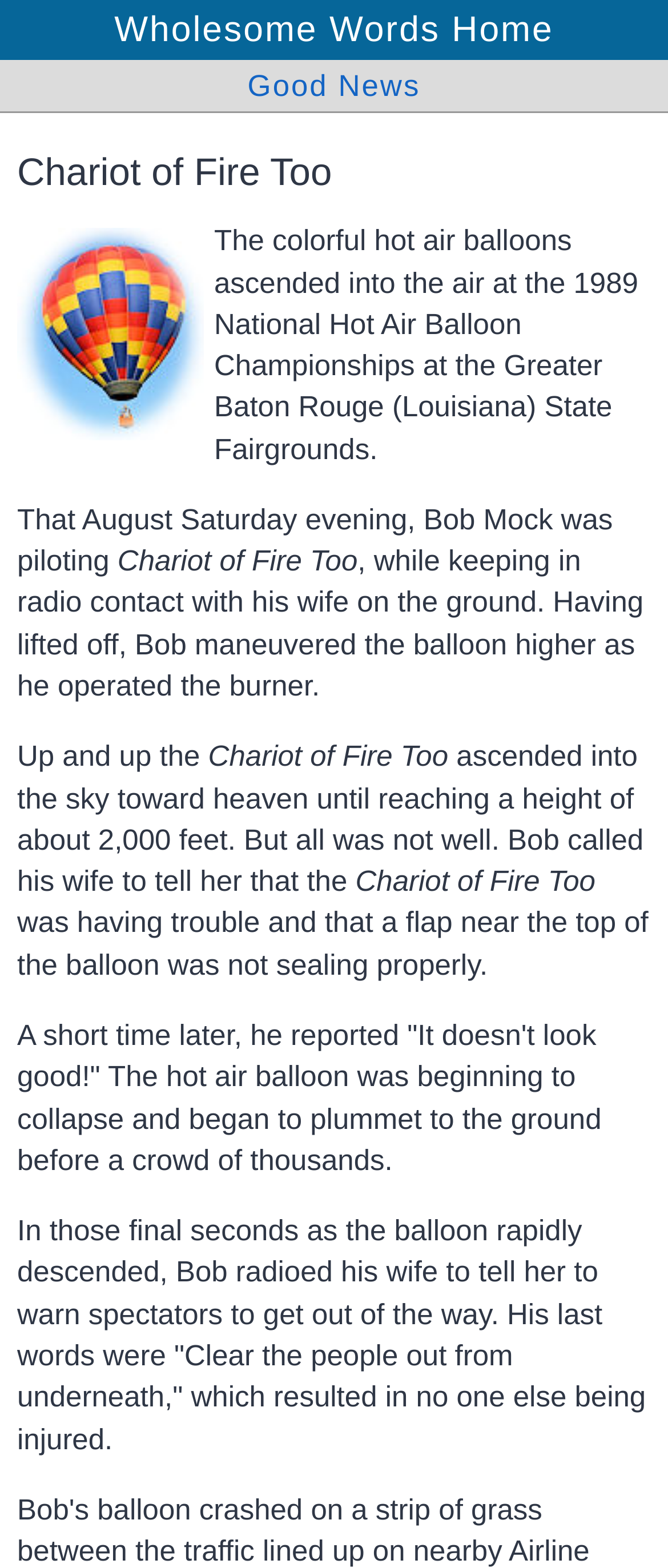From the webpage screenshot, predict the bounding box of the UI element that matches this description: "Wholesome Words Home".

[0.0, 0.0, 1.0, 0.038]